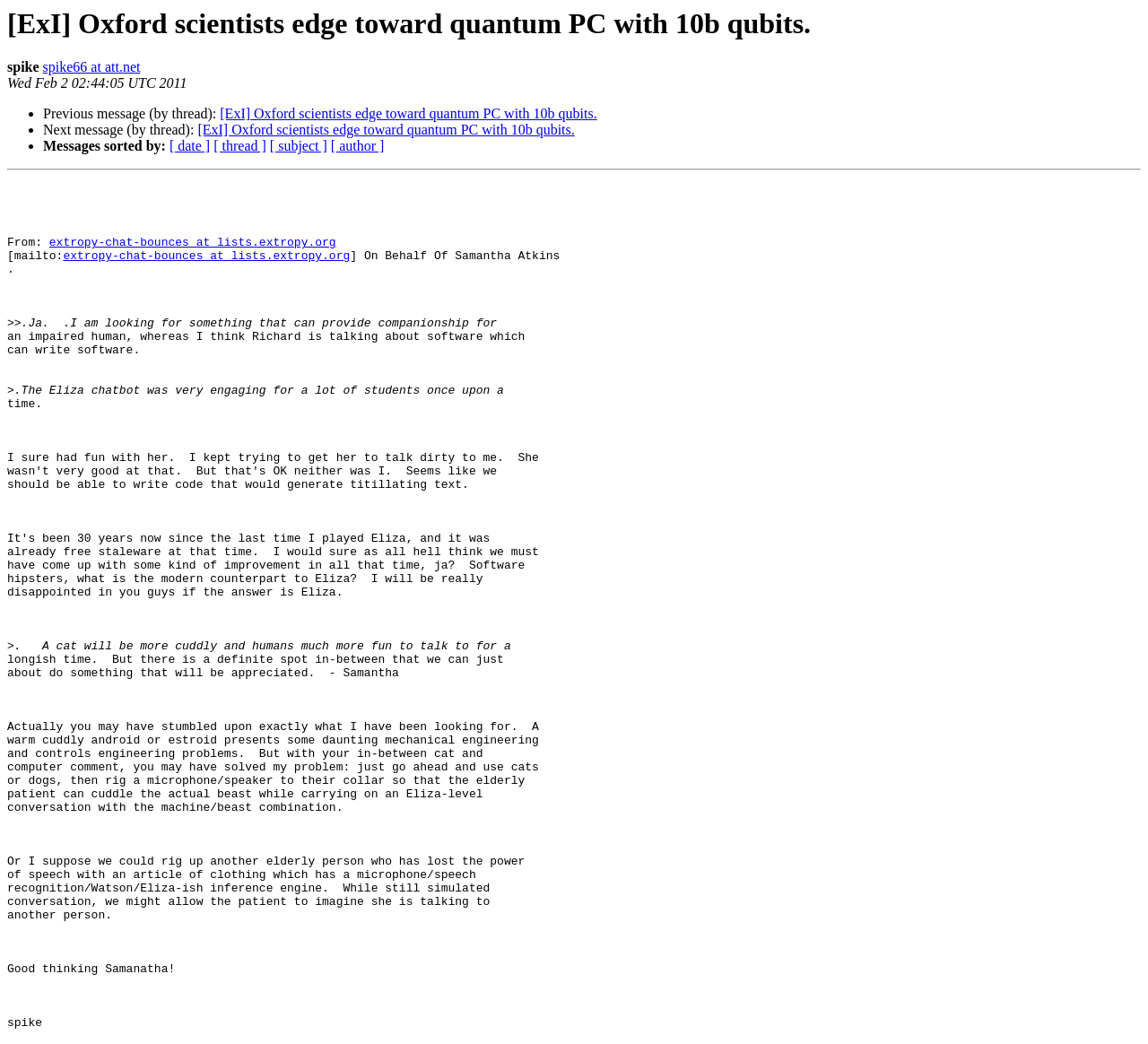Locate the bounding box coordinates of the element that needs to be clicked to carry out the instruction: "Sort messages by date". The coordinates should be given as four float numbers ranging from 0 to 1, i.e., [left, top, right, bottom].

[0.148, 0.133, 0.183, 0.147]